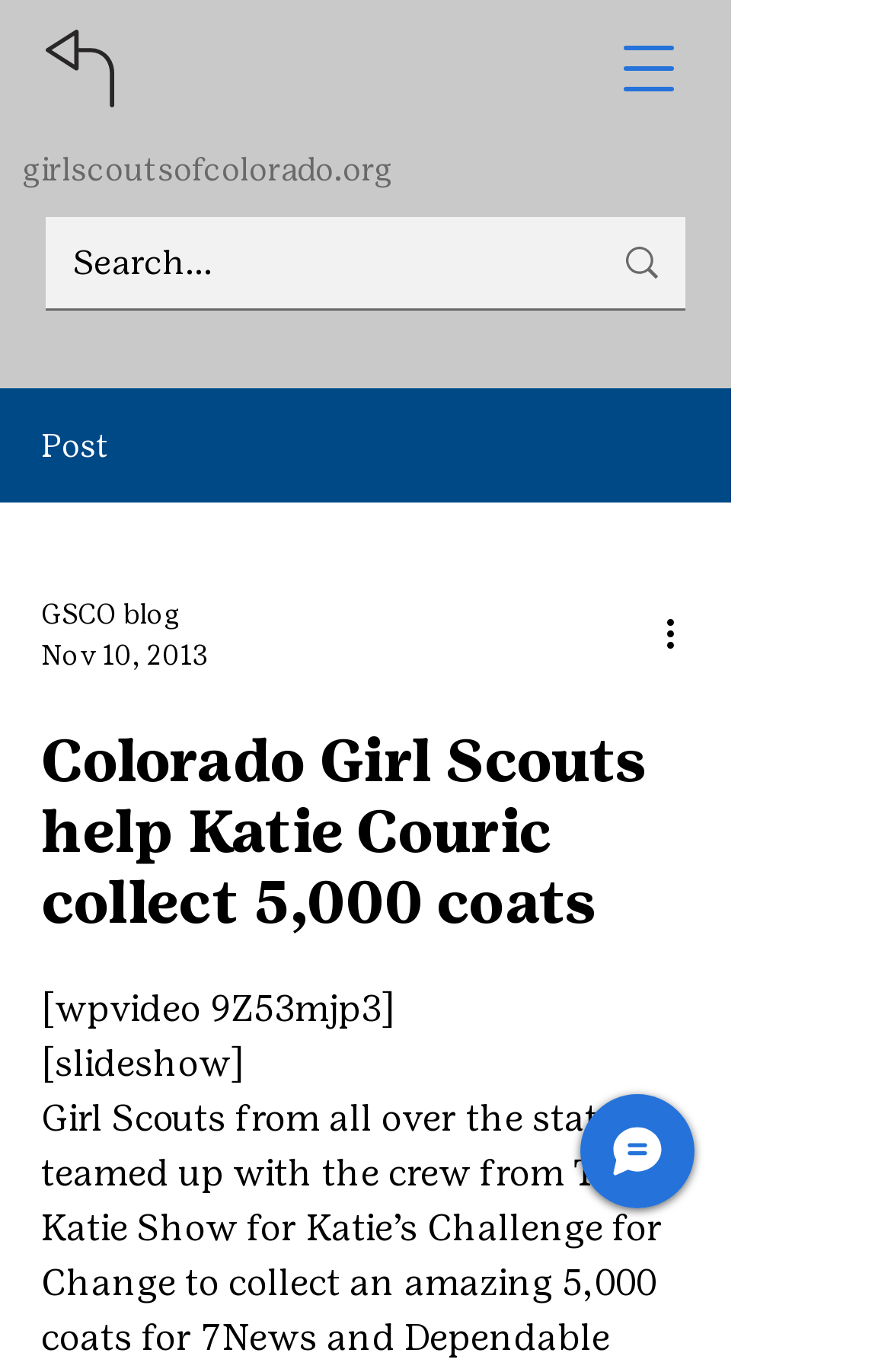Give a one-word or phrase response to the following question: What is the organization involved in collecting coats?

Girl Scouts